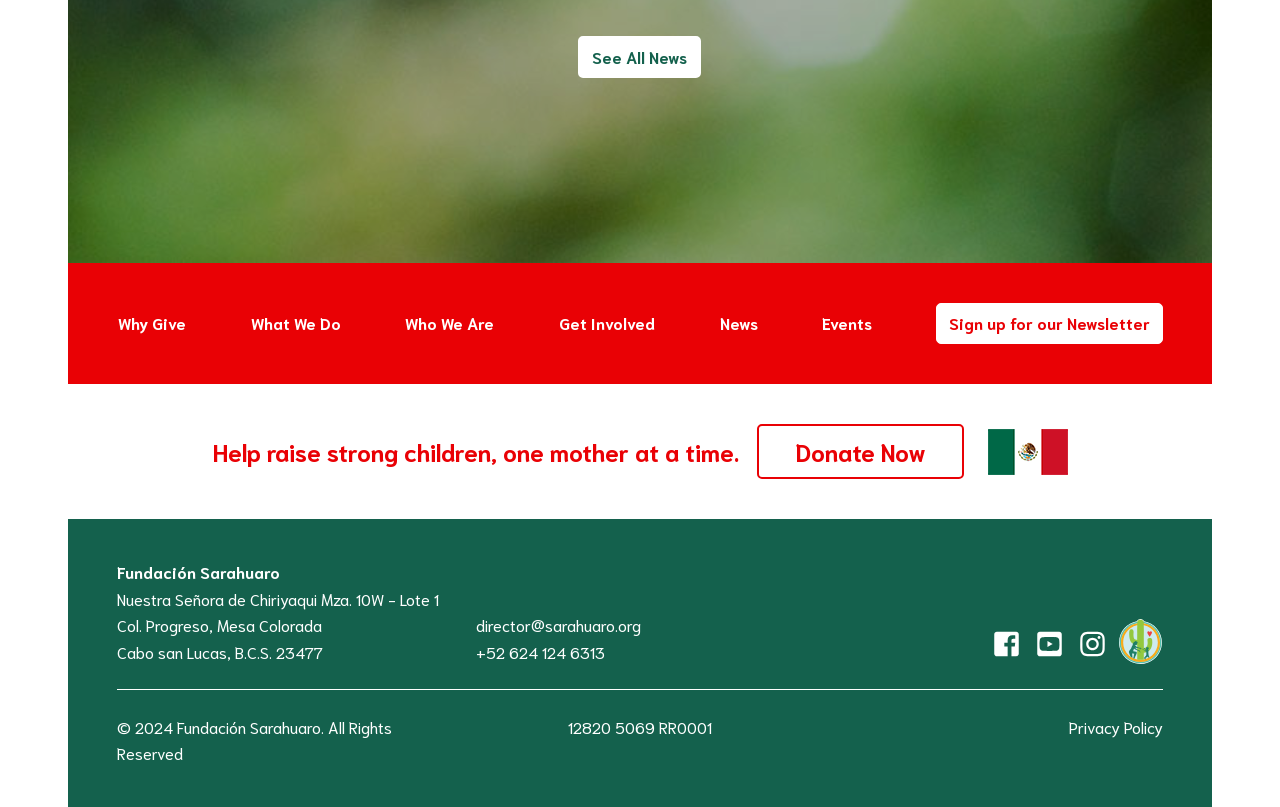How can I contact the organization?
Use the image to give a comprehensive and detailed response to the question.

The contact information of the organization can be found on the webpage, specifically the email address 'director@sarahuaro.org' which is a link.